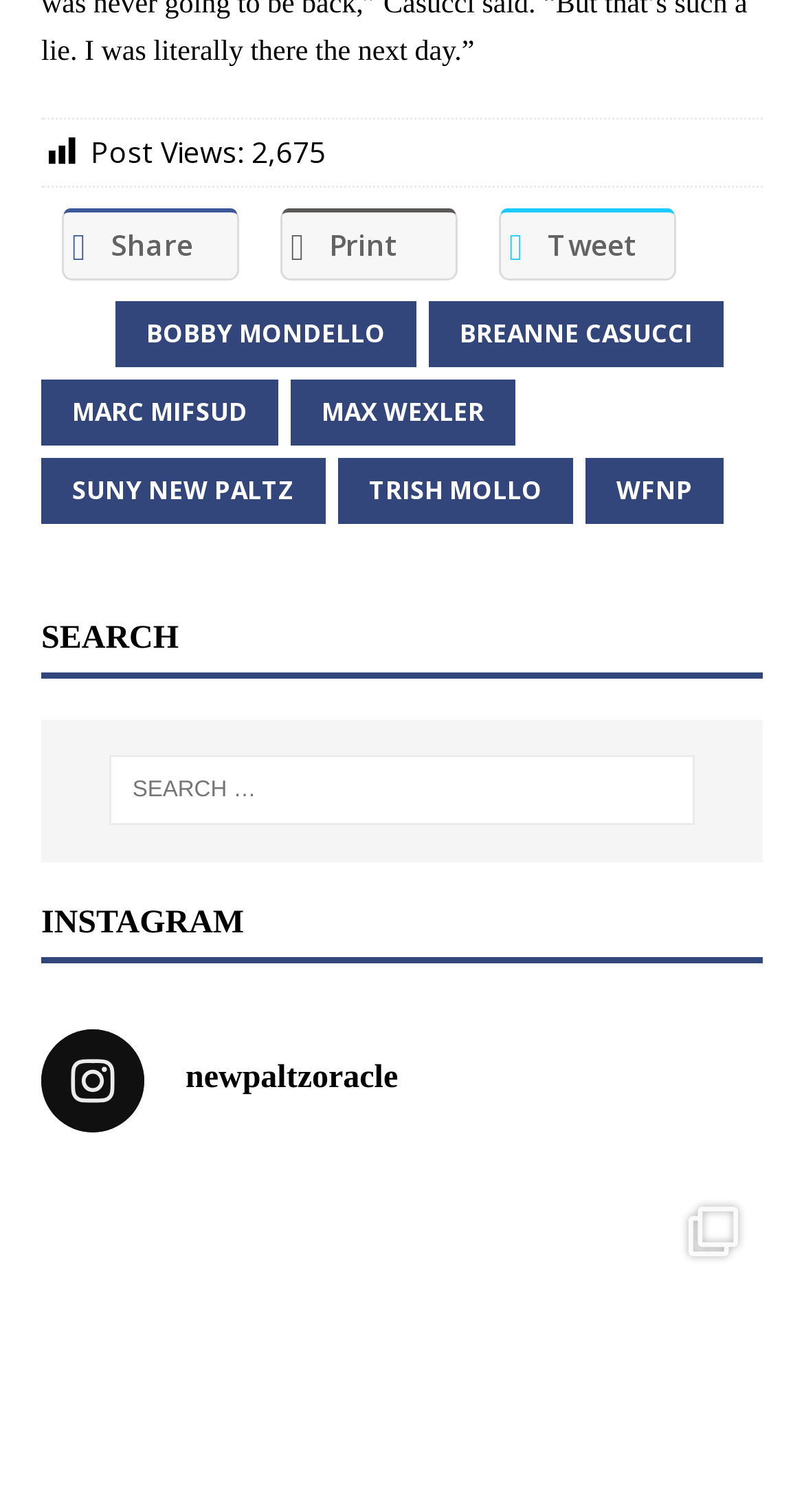Review the image closely and give a comprehensive answer to the question: Who are the authors mentioned on the webpage?

The authors mentioned on the webpage can be found in the link elements 'BOBBY MONDELLO', 'BREANNE CASUCCI', 'MARC MIFSUD', 'MAX WEXLER', and 'TRISH MOLLO' which are located in the middle section of the webpage.